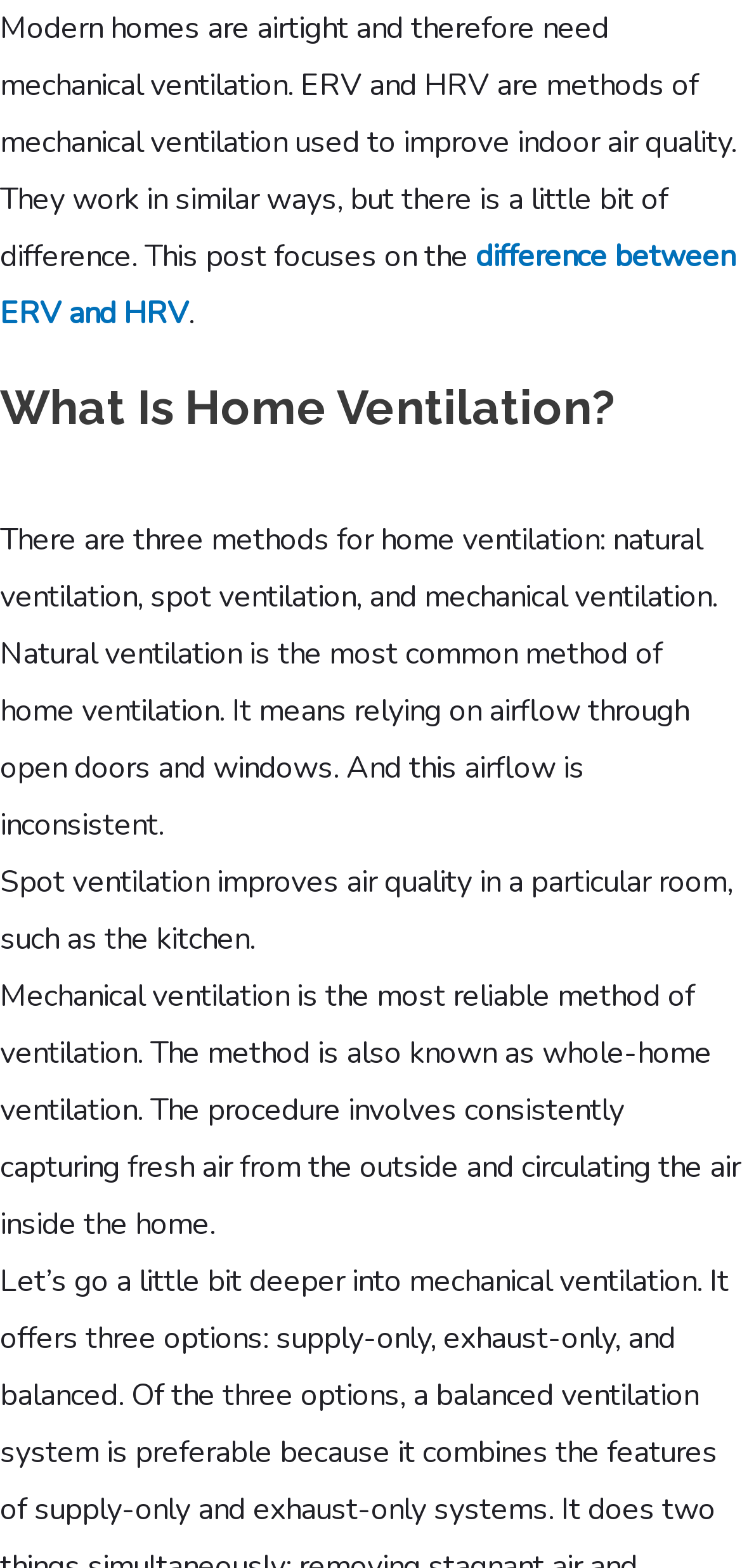Use the details in the image to answer the question thoroughly: 
What are the three methods of home ventilation?

According to the webpage, there are three methods for home ventilation: natural ventilation, spot ventilation, and mechanical ventilation. This information is mentioned in the section 'What Is Home Ventilation?'.